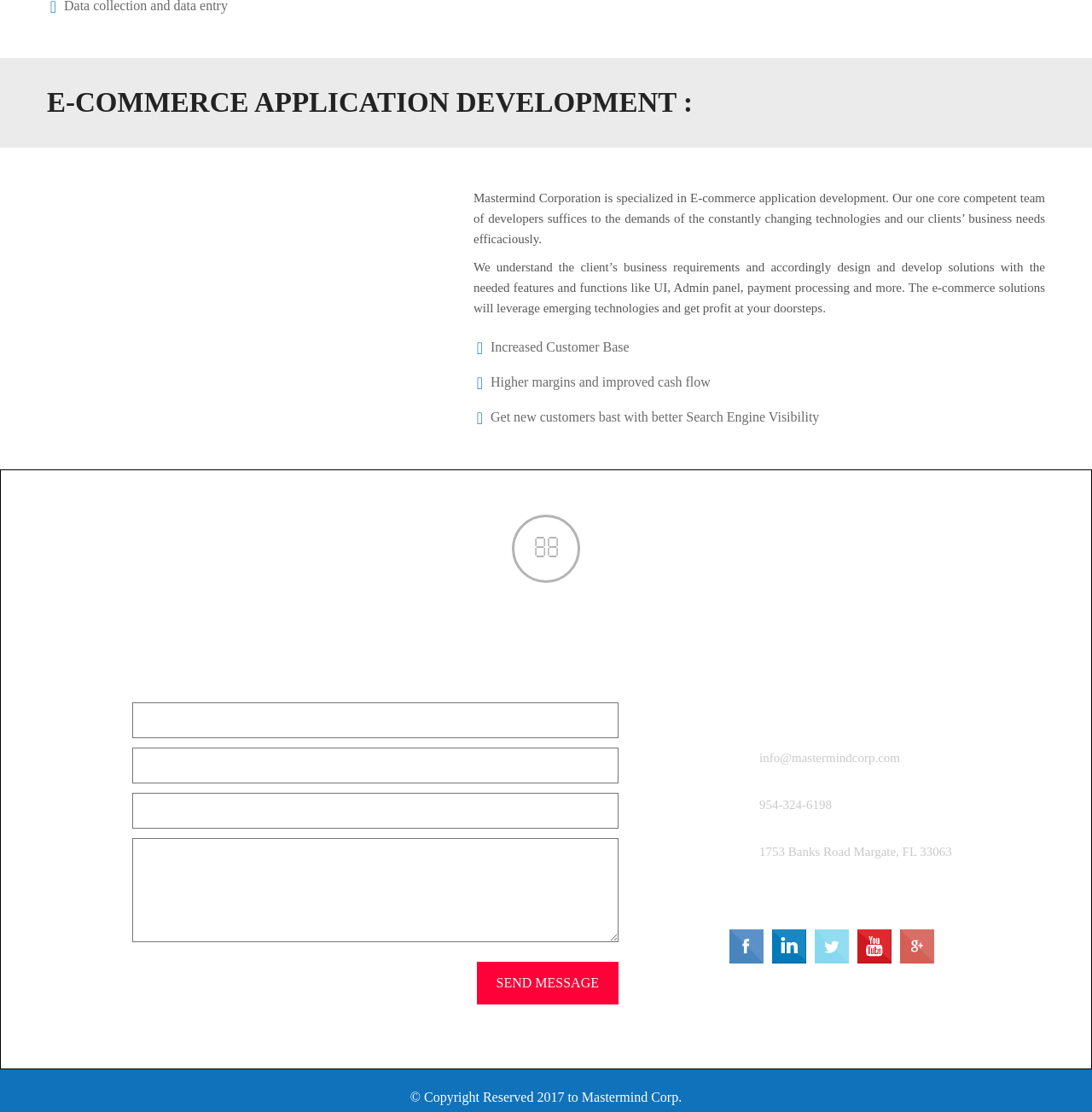Please study the image and answer the question comprehensively:
What social media platforms can I follow Mastermind Corp on?

The links and images in the 'Follow us on' section suggest that I can follow Mastermind Corp on Facebook, Linkedin, Twitter, YouTube, and Google+.